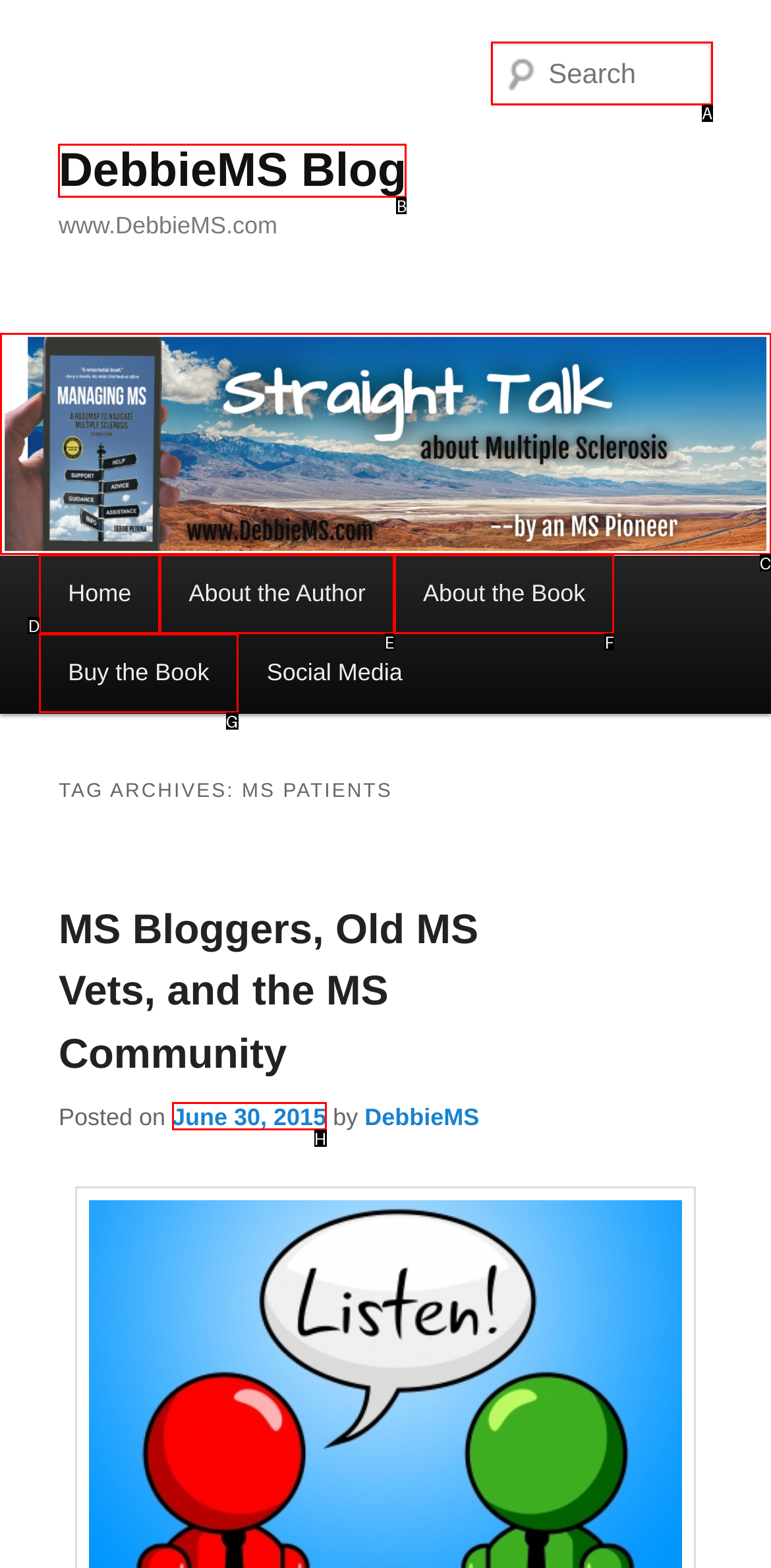Using the description: June 30, 2015
Identify the letter of the corresponding UI element from the choices available.

H